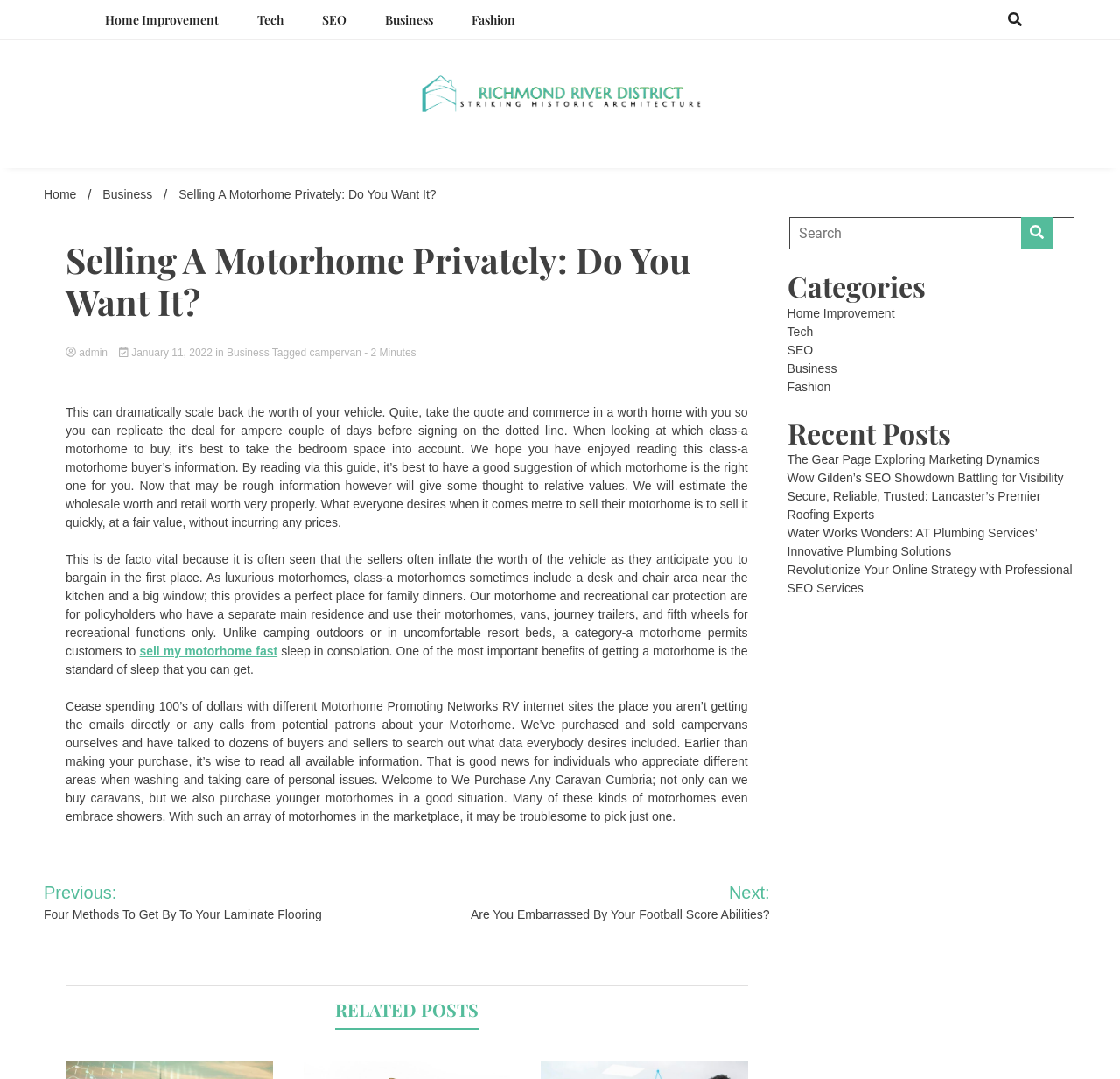Refer to the image and provide an in-depth answer to the question: 
How many links are there in the 'Posts' navigation section?

I counted the number of links in the 'Posts' navigation section, which are 'Previous: Four Methods To Get By To Your Laminate Flooring' and 'Next: Are You Embarrassed By Your Football Score Abilities?'. There are 2 links in total.